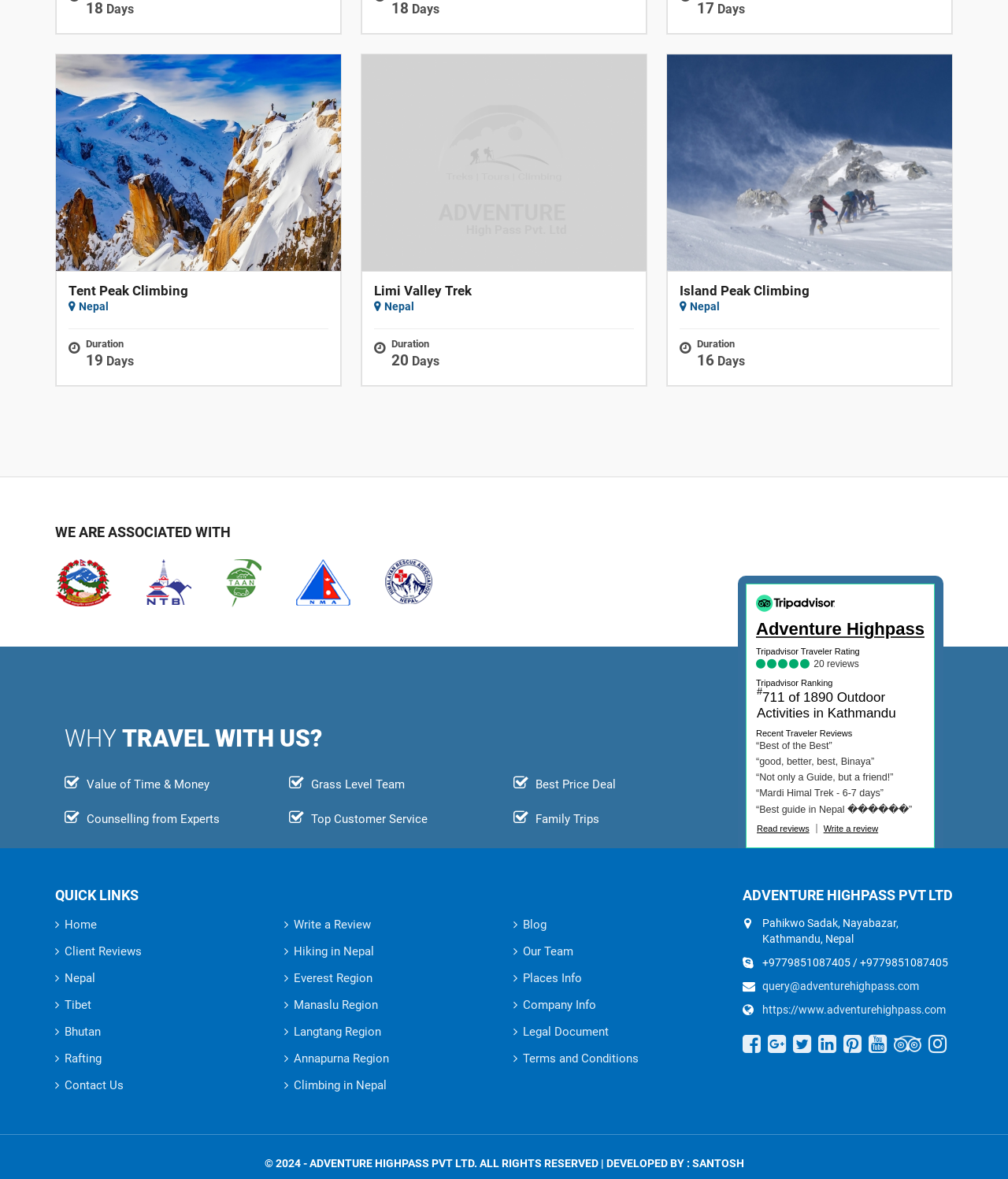How many reviews are there on TripAdvisor?
Provide a detailed and well-explained answer to the question.

I found the answer by looking at the section about TripAdvisor, where it says '20 reviews'.